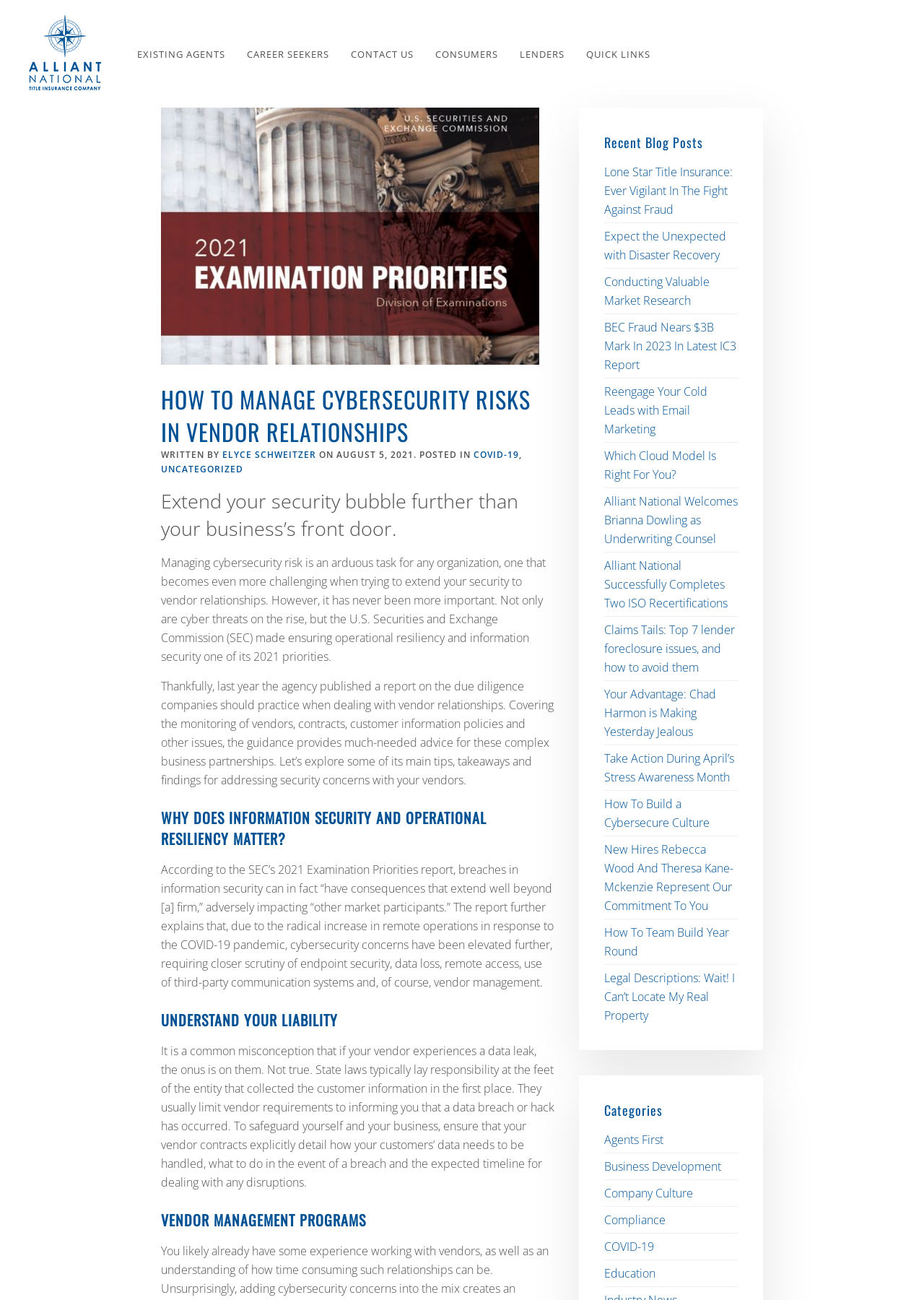Find the bounding box of the UI element described as: "Conducting Valuable Market Research". The bounding box coordinates should be given as four float values between 0 and 1, i.e., [left, top, right, bottom].

[0.654, 0.211, 0.768, 0.237]